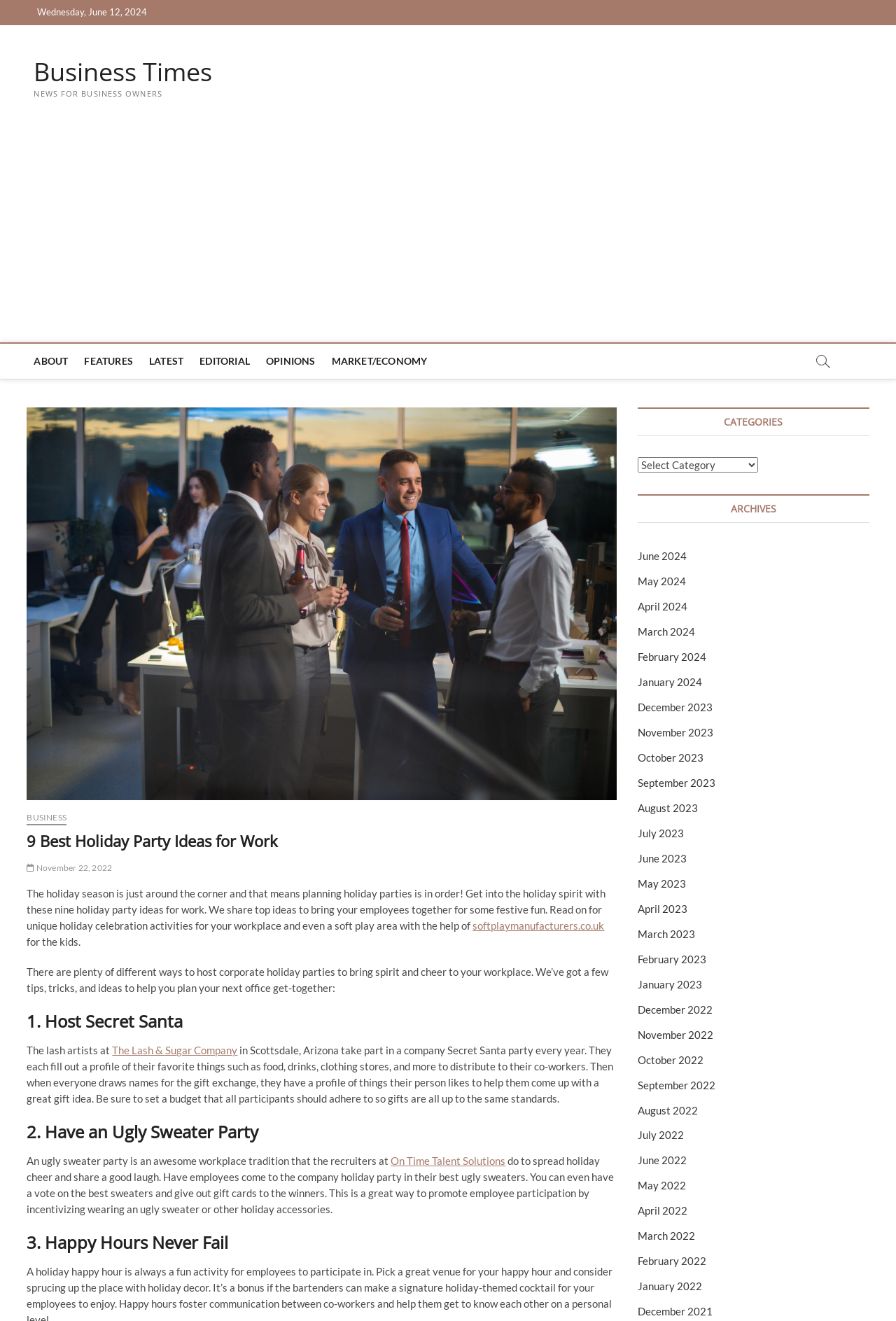Identify the bounding box for the element characterized by the following description: "Latest".

[0.159, 0.26, 0.213, 0.287]